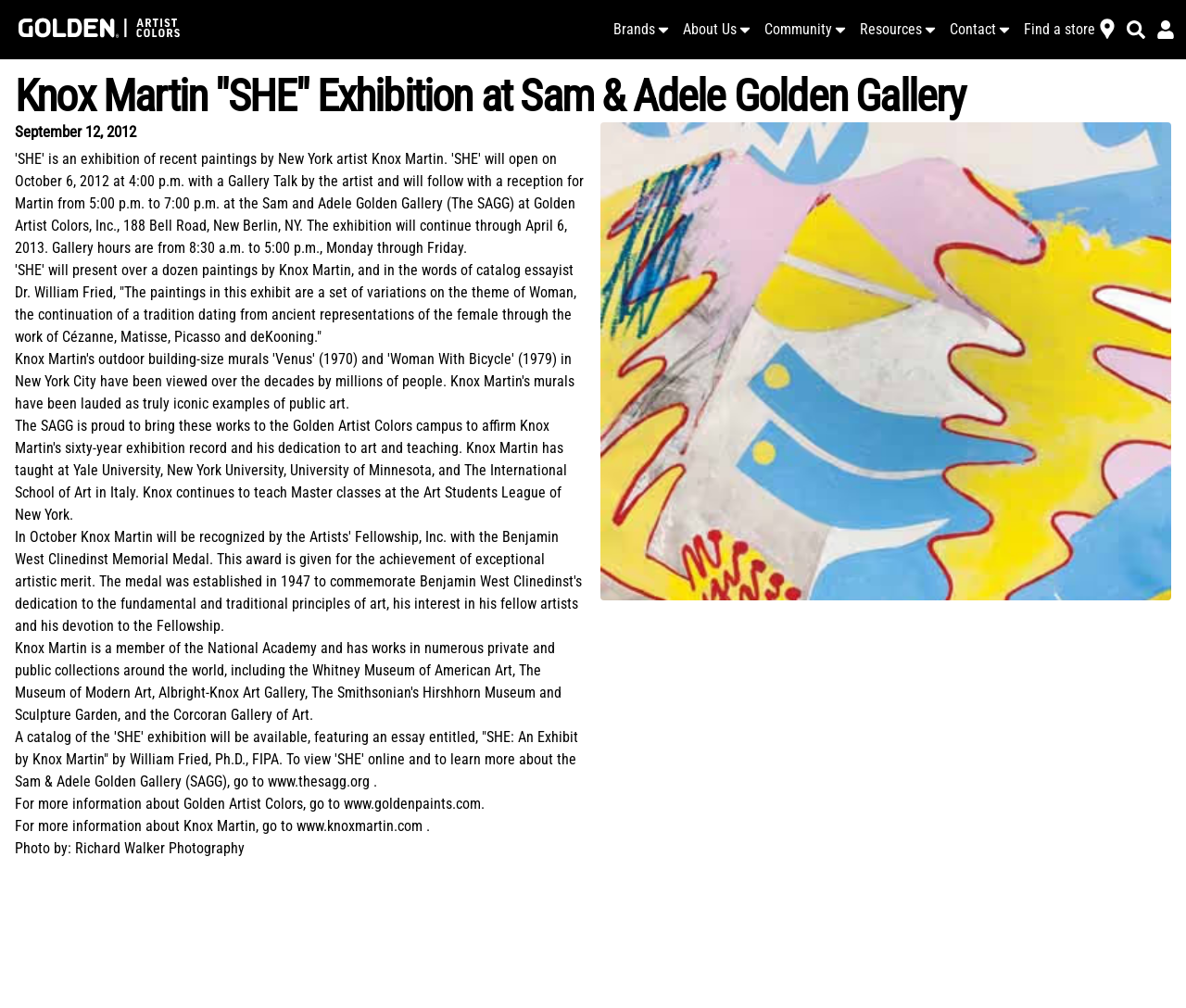Respond to the question below with a concise word or phrase:
How many images are on the webpage?

6